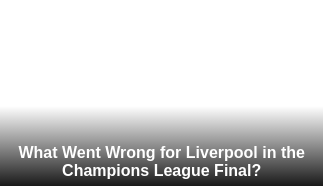Give a thorough explanation of the elements present in the image.

The image features a headline that reads "What Went Wrong for Liverpool in the Champions League Final?" This text suggests a critical analysis or discussion regarding the events and challenges faced by Liverpool during a particular Champions League Final. The headline is prominent and may indicate a focus on the team's performance, tactics, and potential mistakes that contributed to their defeat. The context implies a deeper examination of key moments, player decisions, or strategies employed in that match, appealing to fans and analysts alike who are interested in understanding the factors influencing the outcome.